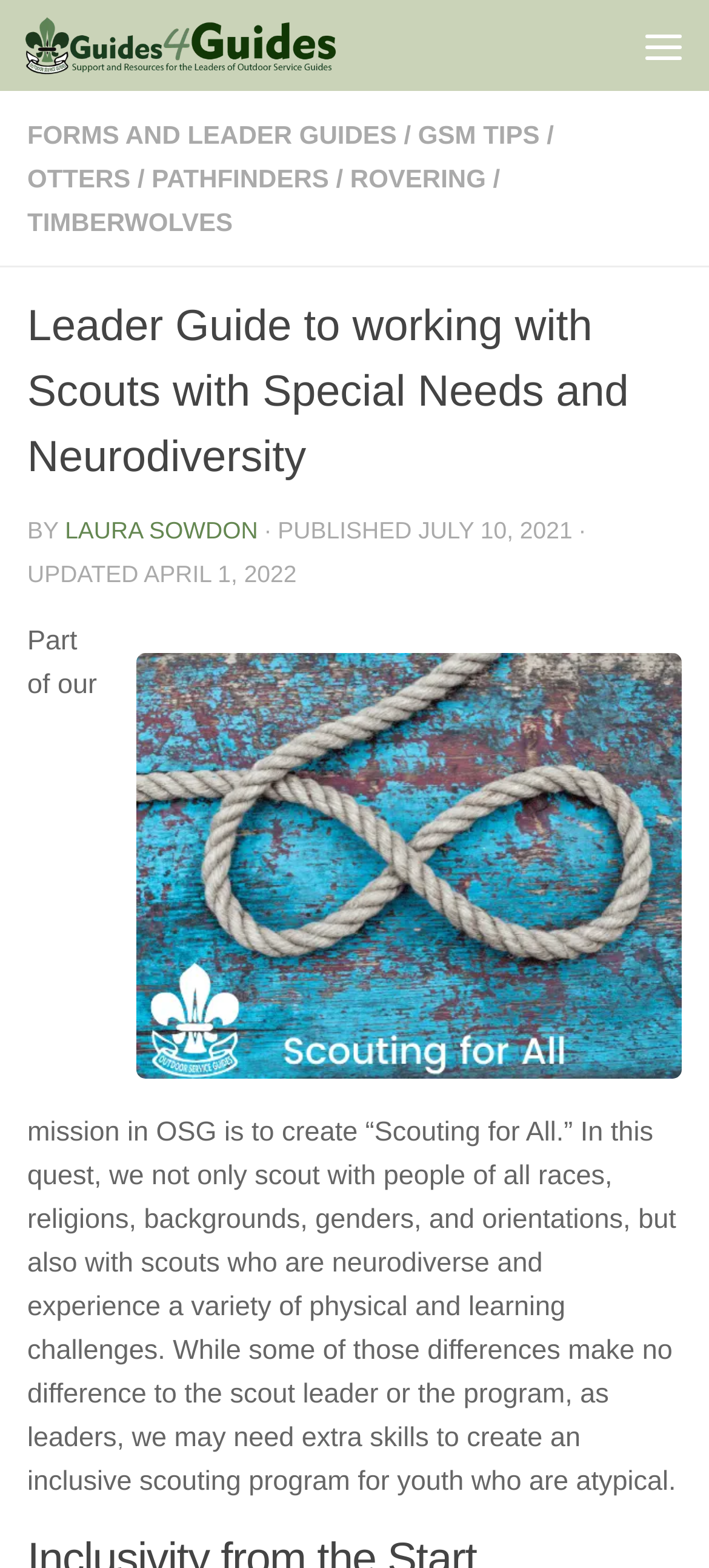Please find and report the bounding box coordinates of the element to click in order to perform the following action: "view May 2014". The coordinates should be expressed as four float numbers between 0 and 1, in the format [left, top, right, bottom].

None